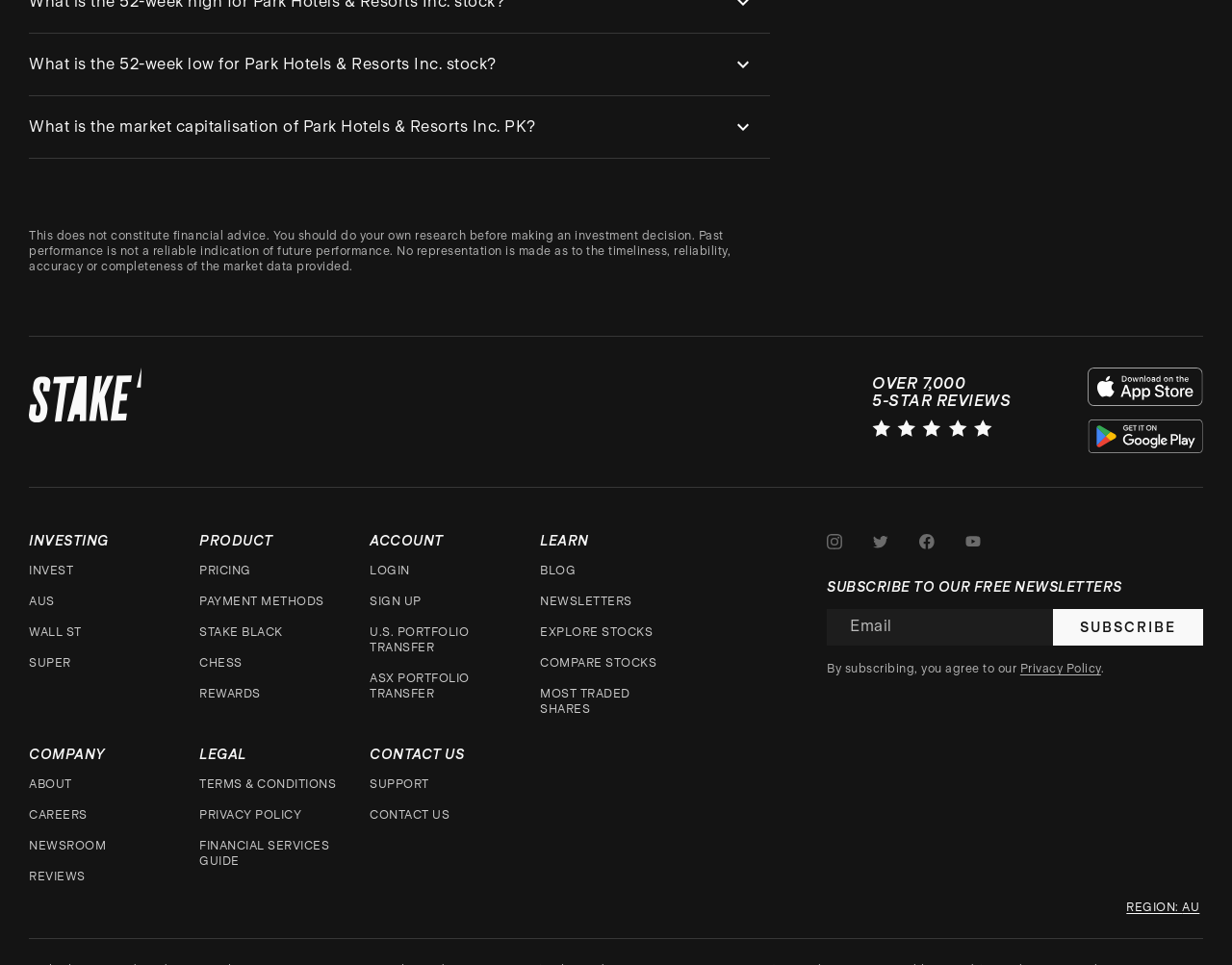What is the logo on the top left corner?
Please answer the question as detailed as possible.

The logo is located on the top left corner of the page, and it is an image with the text 'Stake' written on it. It is a prominent element on the page and seems to be the logo of the company or organization.